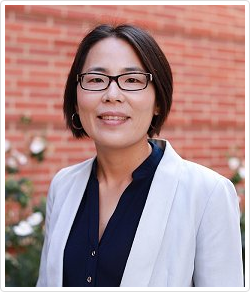Explain the image with as much detail as possible.

This image features Miryung Kim, a distinguished figure in the field of computer science, particularly known for her expertise in software evolution and code clone detection. She is pictured in a professional setting, wearing a stylish light-colored blazer over a dark blouse, and her expression conveys warmth and approachability. In the background, a brick wall with flowering plants adds a charming touch to the visual. 

Miryung Kim serves as a Full Professor in the Department of Computer Science at the University of California, Los Angeles, where she also directs the Software Engineering and Analysis Laboratory. Her significant contributions to software engineering, particularly in the emerging area of Software Engineering for Data Analytics, highlight her leadership in the field. She is recognized for her impactful research, having received multiple prestigious awards throughout her career.